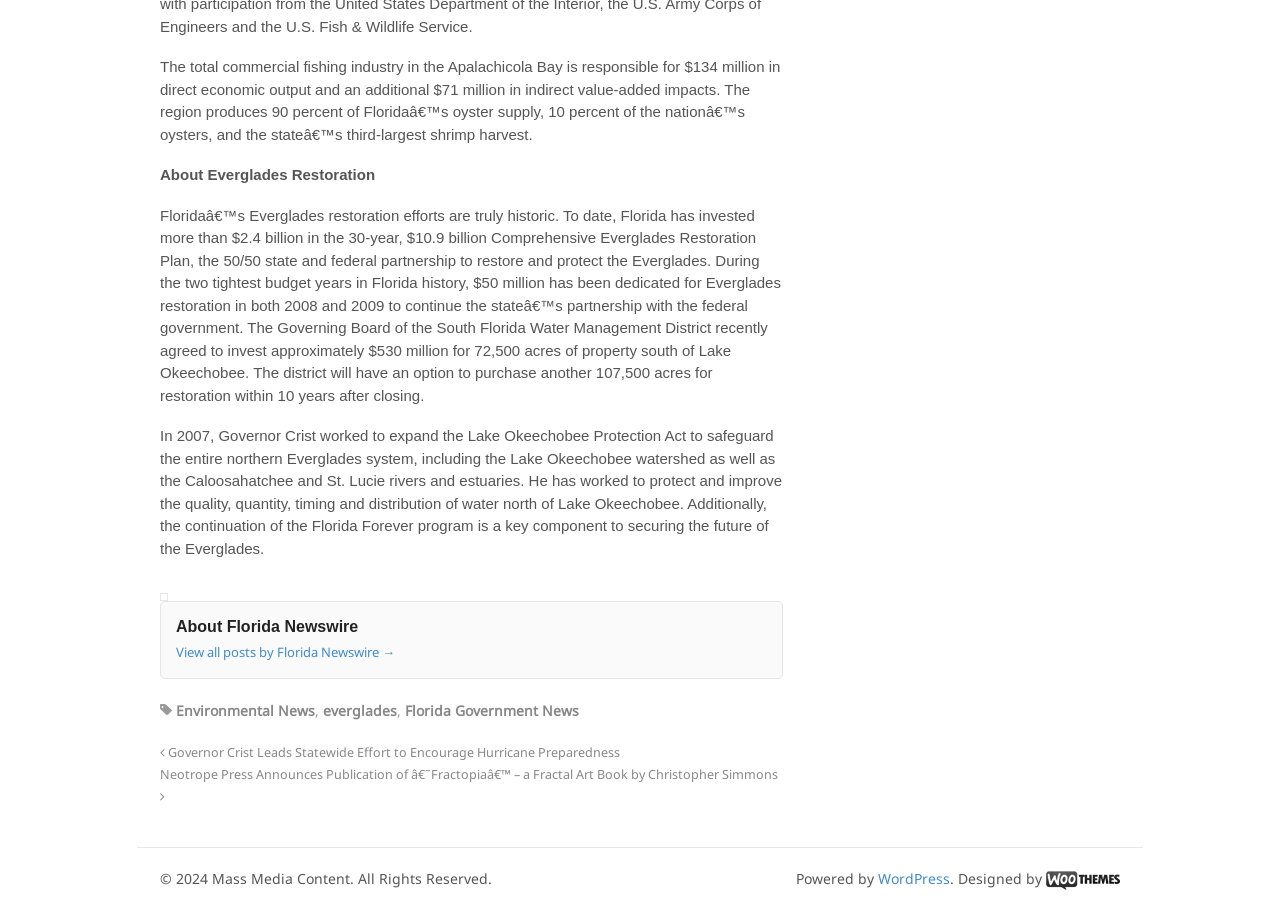Identify the bounding box coordinates of the section to be clicked to complete the task described by the following instruction: "Read about Environmental News". The coordinates should be four float numbers between 0 and 1, formatted as [left, top, right, bottom].

[0.138, 0.763, 0.246, 0.784]